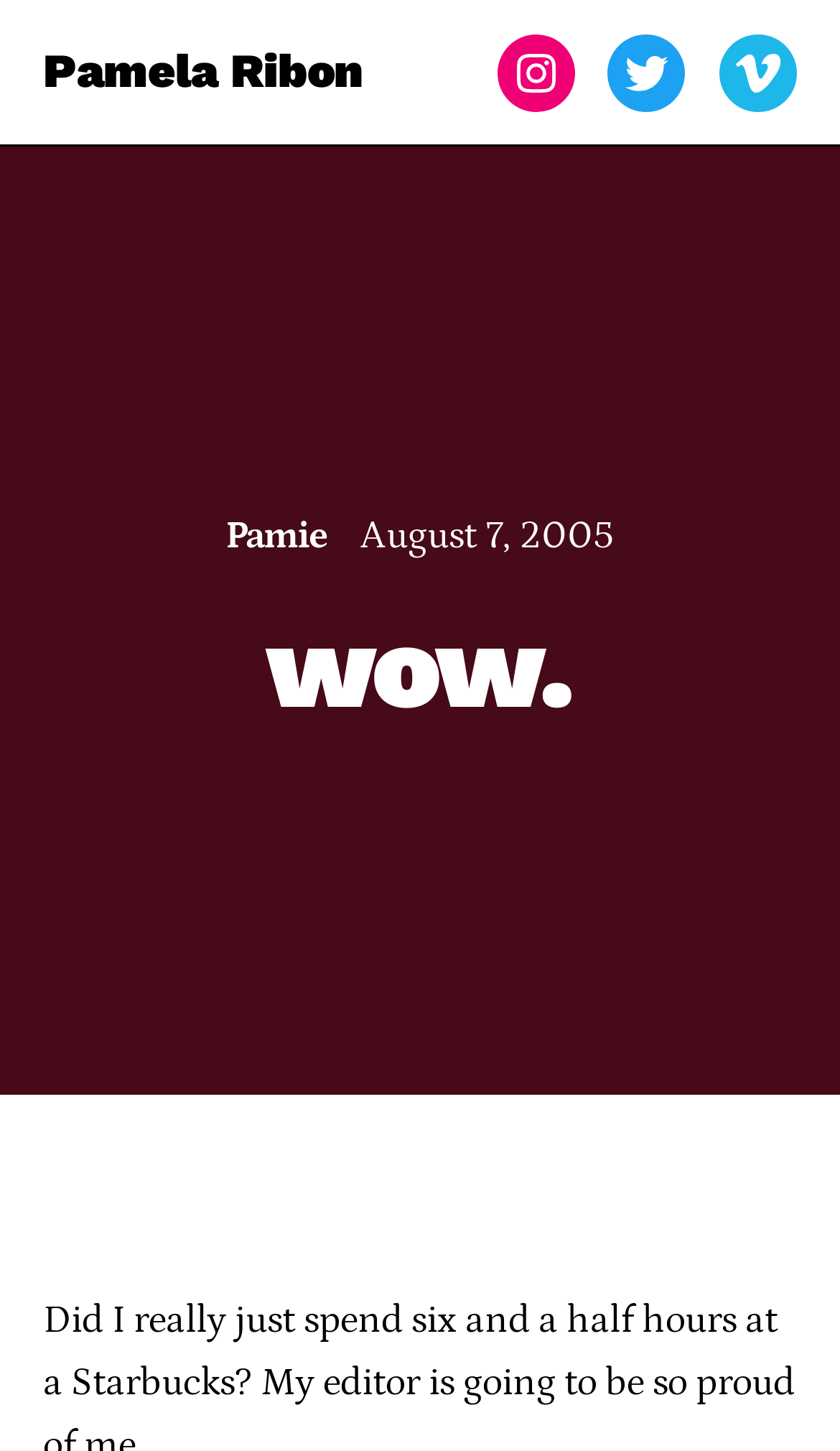What is the date of the article?
Give a single word or phrase as your answer by examining the image.

August 7, 2005